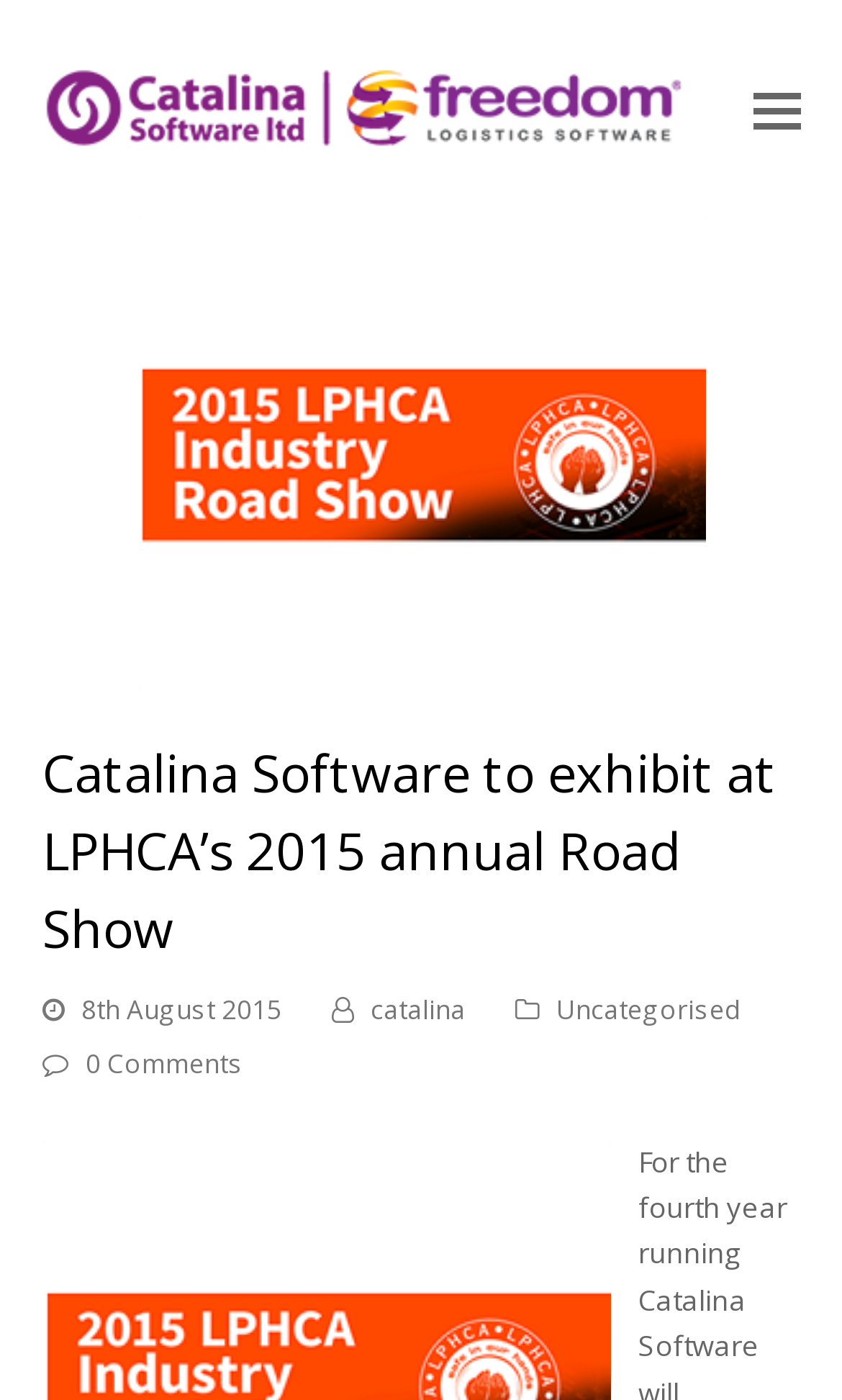Provide an in-depth caption for the contents of the webpage.

The webpage appears to be an article or news page about Catalina Software's participation in the LPHCA's annual Industry Road Show. 

At the top left of the page, there is a logo of Catalina Software, which is also a link. Next to the logo, there is a link to "Catalina Software". 

On the top right, there is a link to "Toggle mobile menu". 

Below the logo, there is a large image that spans most of the page's width, with a caption "Catalina Software To Exhibit At LPHCA’s 2015 Annual Road Show". 

Underneath the image, there is a heading that reads "Catalina Software to exhibit at LPHCA’s 2015 annual Road Show". 

To the right of the heading, there is a timestamp "8th August 2015". 

Below the timestamp, there are three links: "catalina", "Uncategorised", and "0 Comments". The "catalina" link is positioned to the left, the "Uncategorised" link is in the middle, and the "0 Comments" link is to the right.